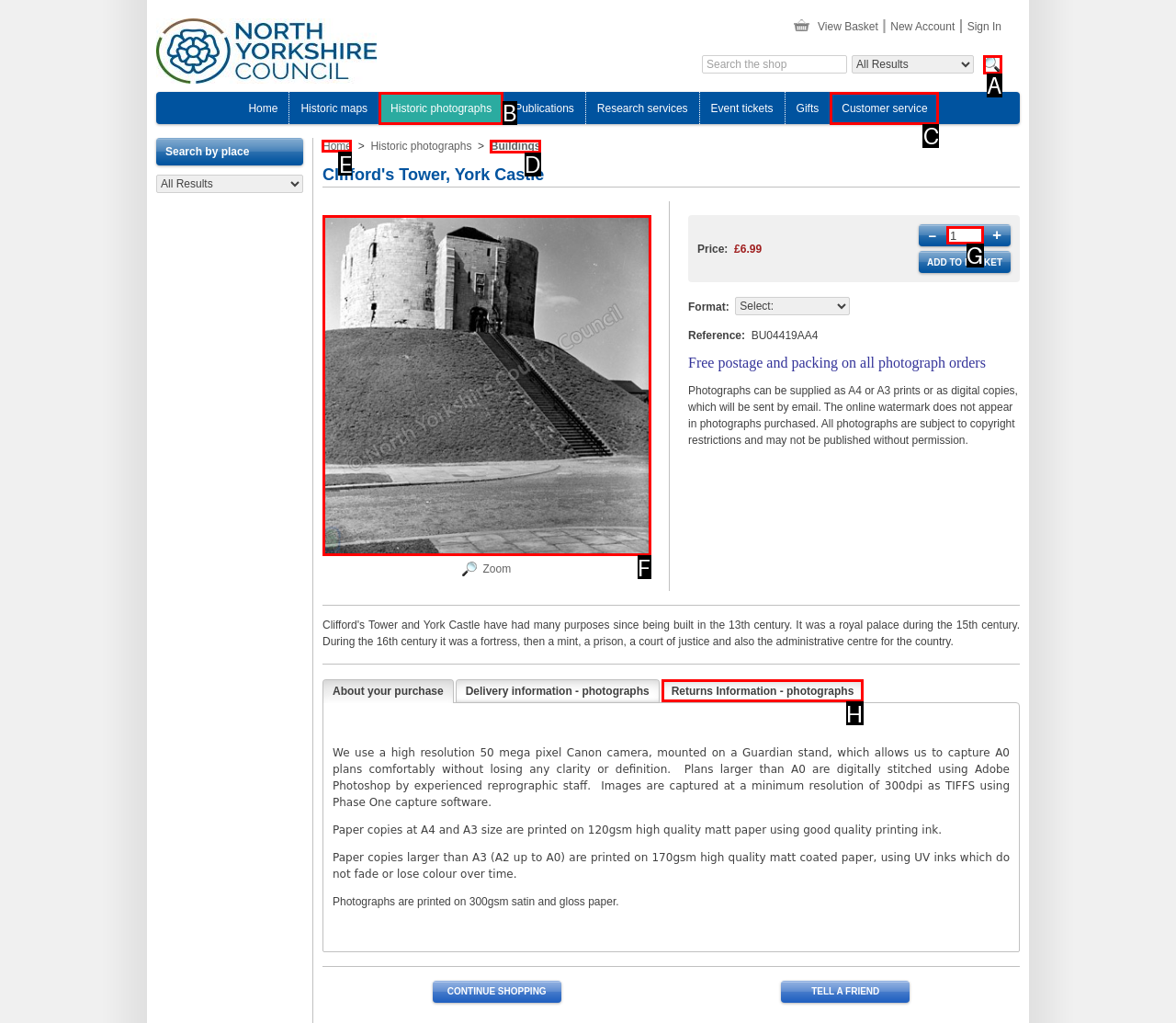From the given choices, which option should you click to complete this task: Click Home? Answer with the letter of the correct option.

E